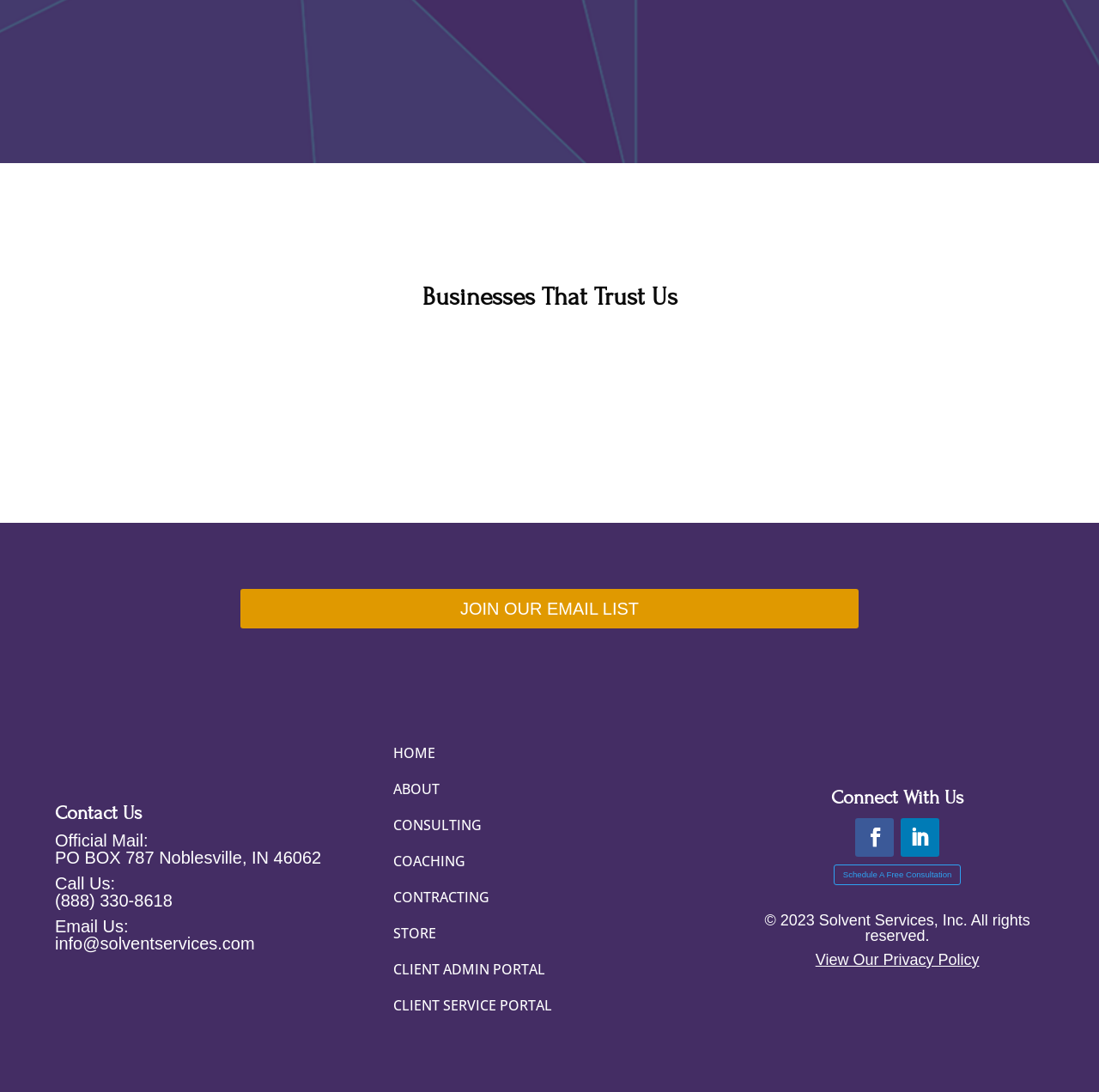What is the last link in the navigation menu?
Can you offer a detailed and complete answer to this question?

The navigation menu is located at the bottom of the webpage and the last link in the menu is 'CLIENT SERVICE PORTAL'.